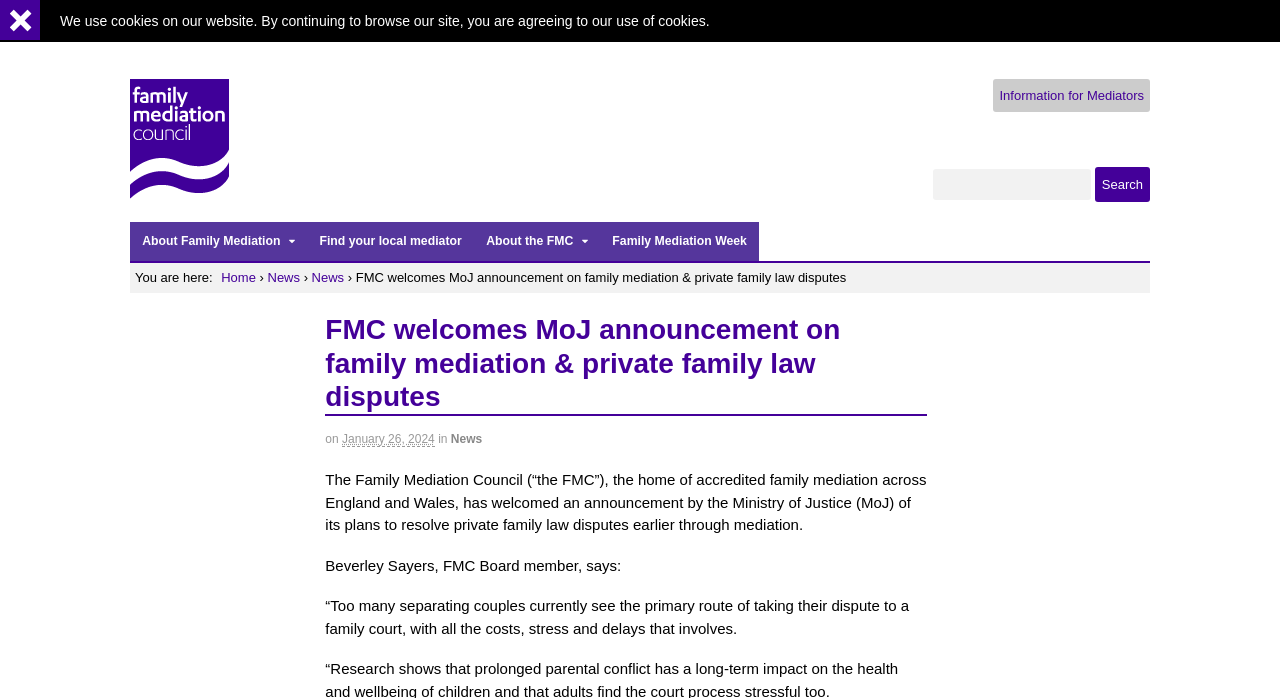What is the topic of the news article?
Refer to the image and give a detailed response to the question.

The topic of the news article can be inferred from the text content of the webpage, which mentions the Family Mediation Council welcoming an announcement by the Ministry of Justice on family mediation and private family law disputes.